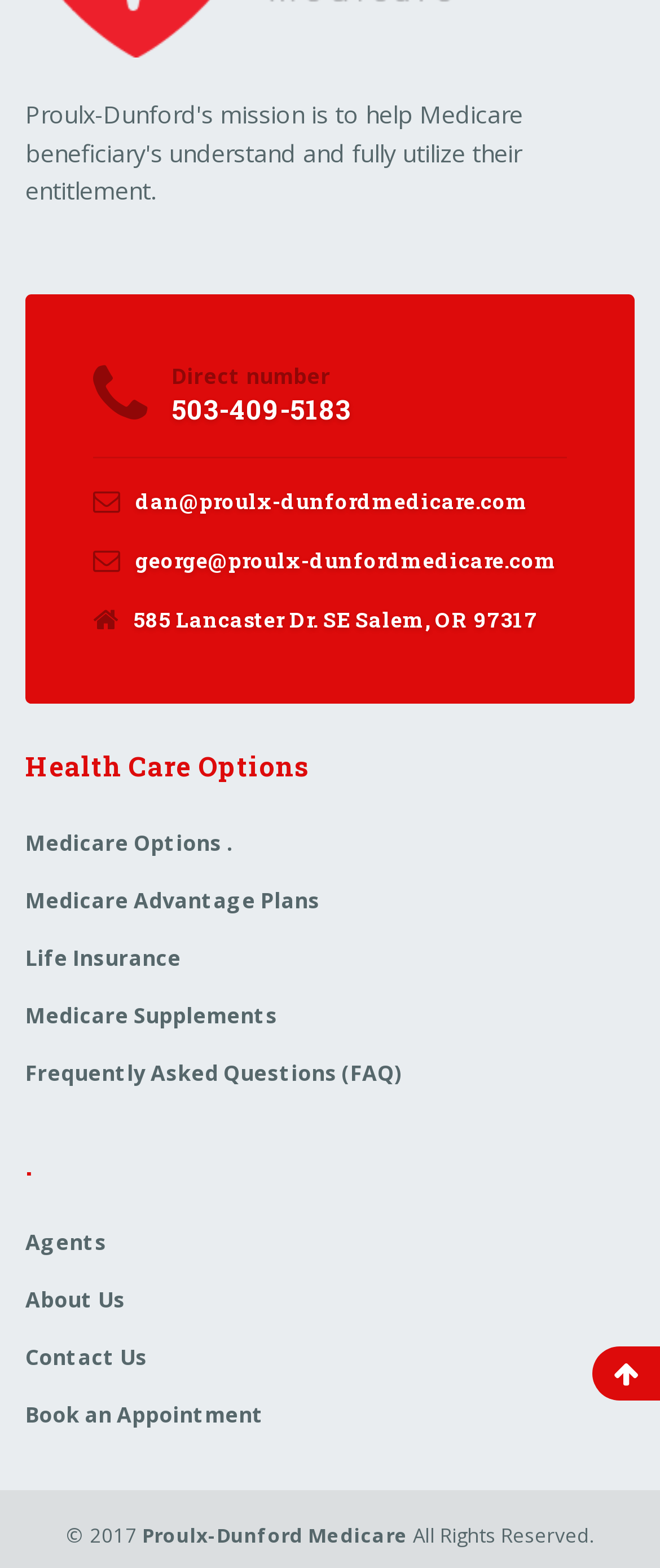What is the phone number on the webpage?
Please use the image to provide a one-word or short phrase answer.

503-409-5183